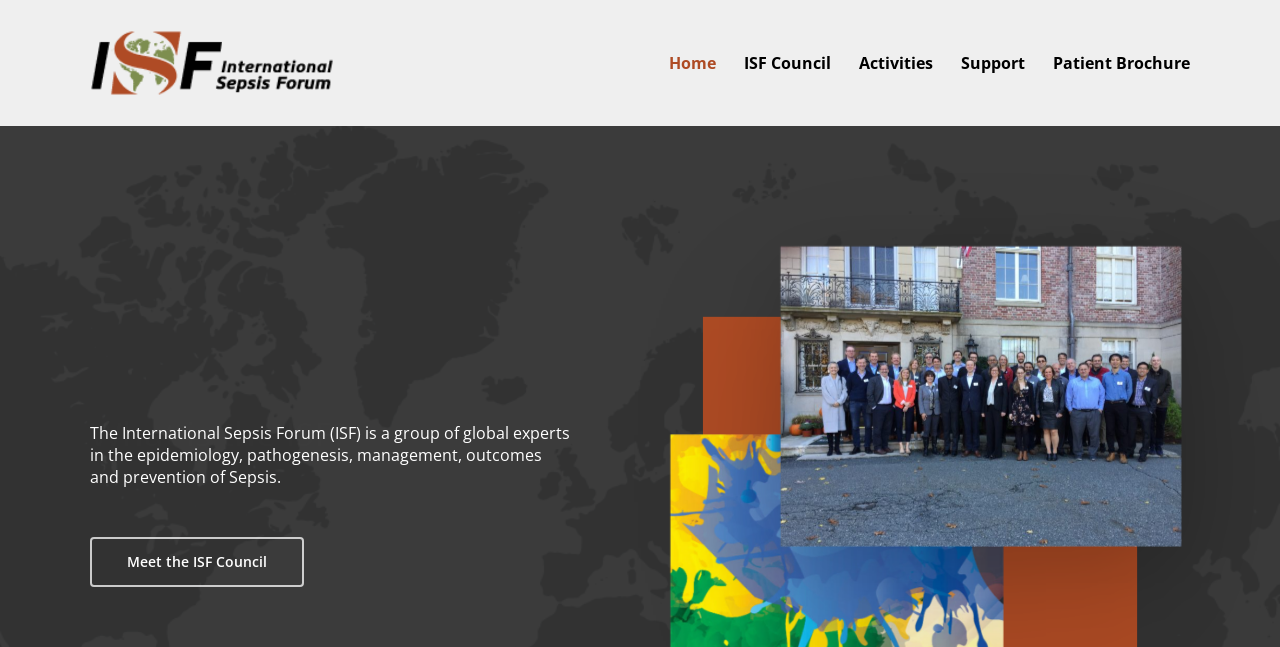What is the topic of the image on the webpage?
Provide a detailed answer to the question, using the image to inform your response.

The image element with the description 'ISF group' is likely a group photo of the International Sepsis Forum members or council, based on its description and the context of the webpage.